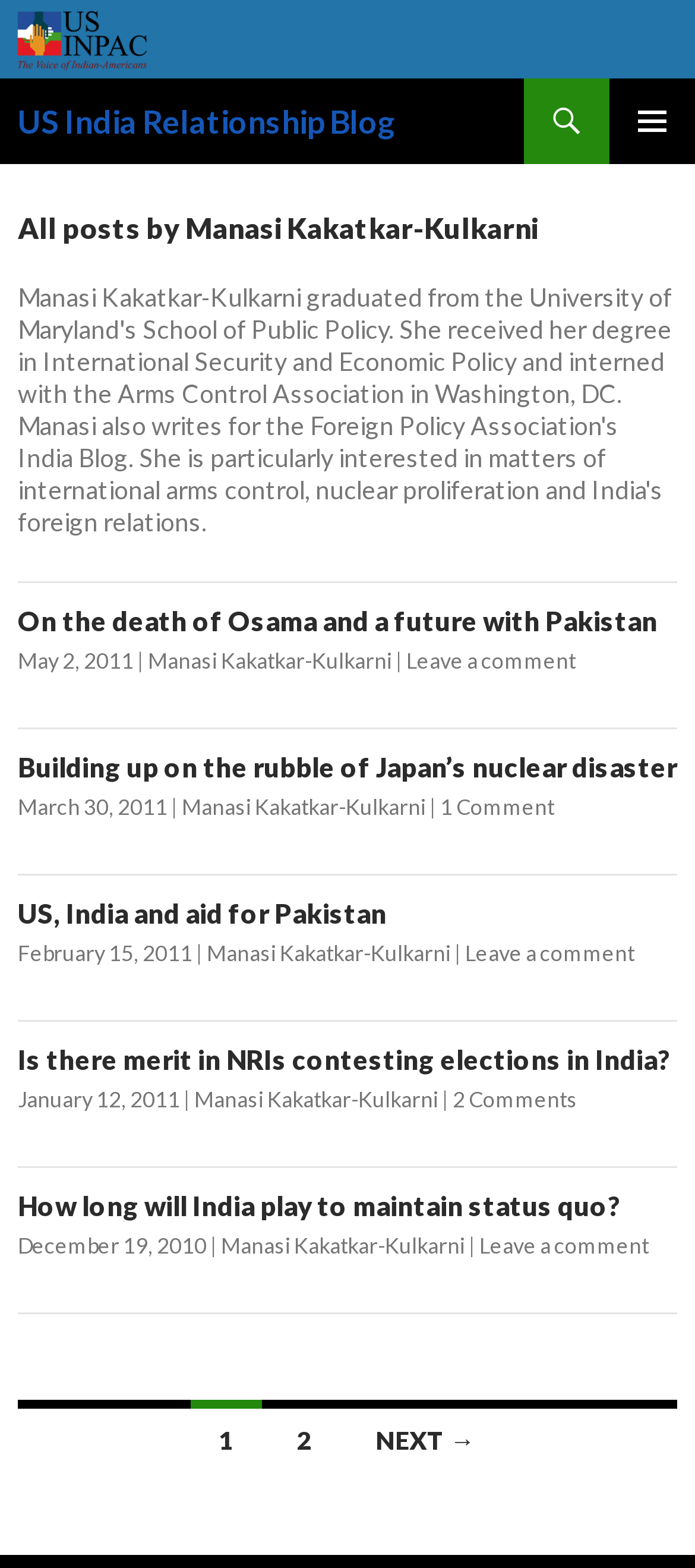Please provide a brief answer to the question using only one word or phrase: 
What is the name of the blog?

US India Relationship Blog